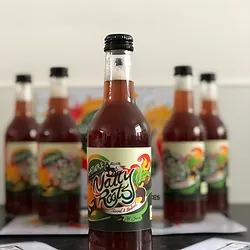Generate an in-depth description of the visual content.

The image showcases a bottle of Nattyroots Ital Juice, prominently placed in the foreground, with its eye-catching label featuring vibrant colors and playful graphics. The design highlights the brand's emphasis on natural ingredients, inviting consumers to enjoy a refreshing beverage free from artificial colors and preservatives. In the background, several other bottles of Nattyroots Ital Juice are arranged, creating a sense of abundance and variety. This scene reflects the brand's commitment to providing a wholesome, flavorful drink experience, perfect for enjoyment on its own or as a base for cocktails. The overall presentation emphasizes the refreshing and natural qualities of the product, enticing viewers with the promise of a delightful taste.